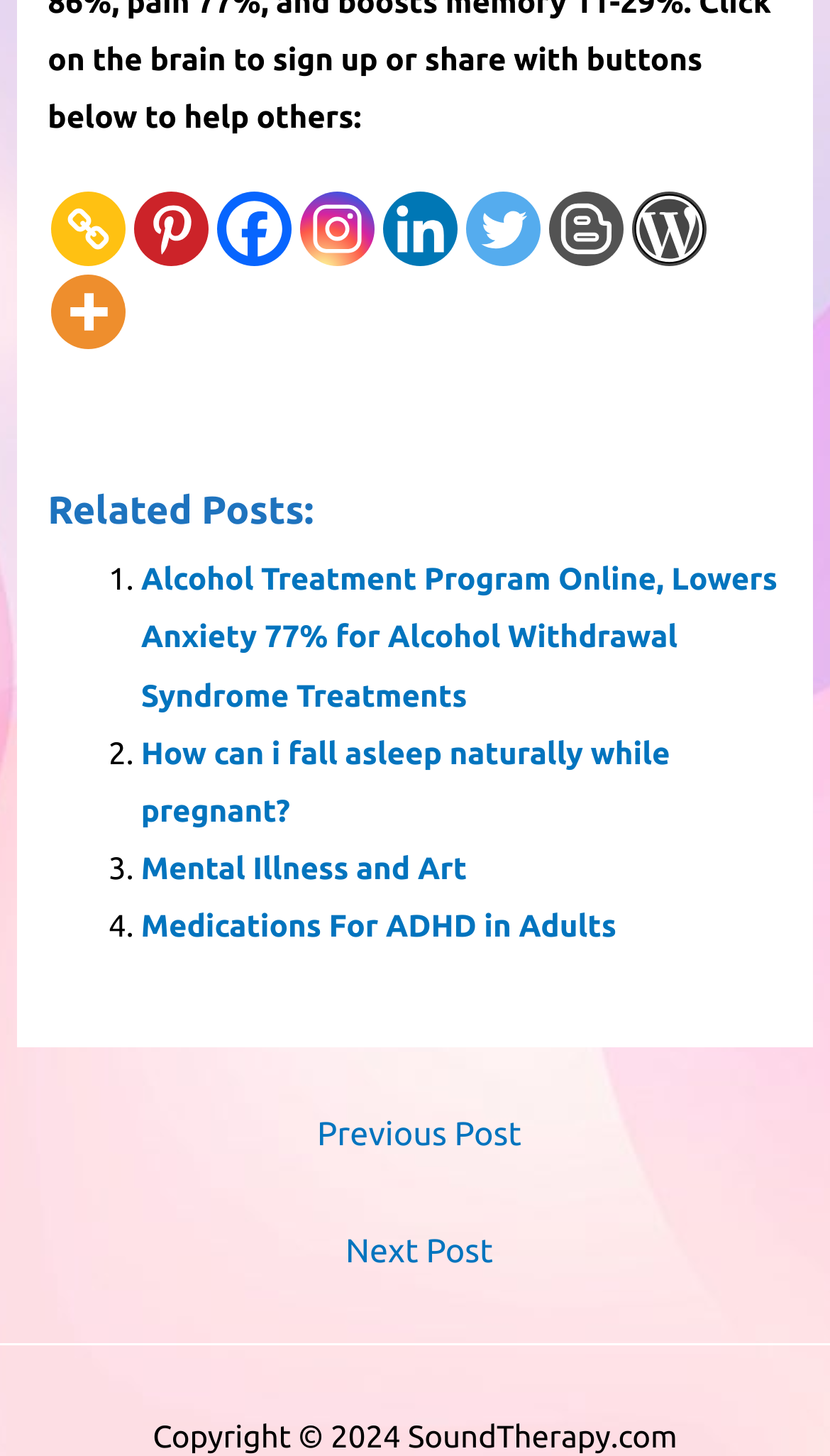Respond with a single word or phrase for the following question: 
What is the copyright year of the website?

2024